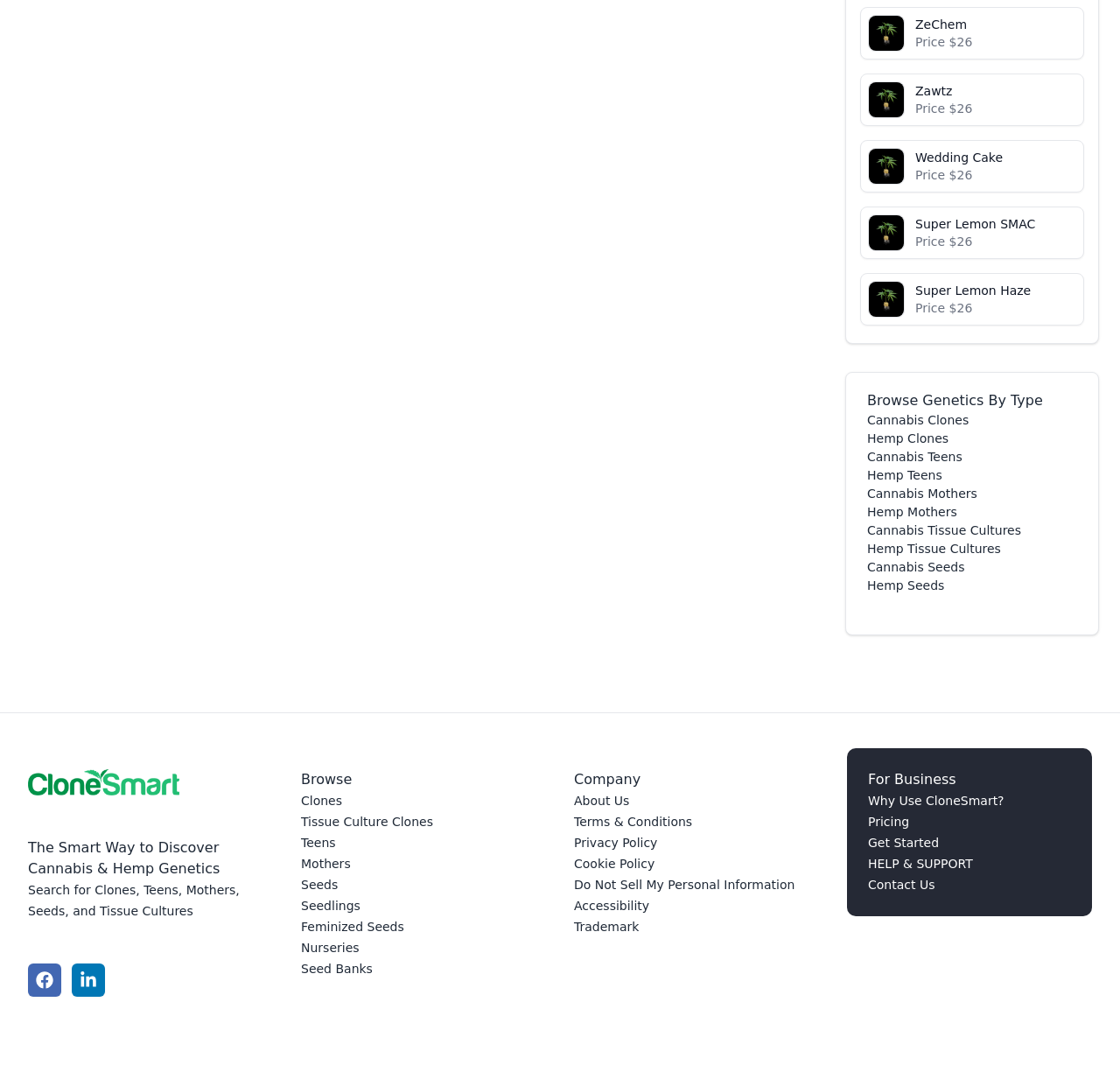Identify the bounding box for the UI element described as: "Hemp Clones". Ensure the coordinates are four float numbers between 0 and 1, formatted as [left, top, right, bottom].

[0.774, 0.405, 0.847, 0.418]